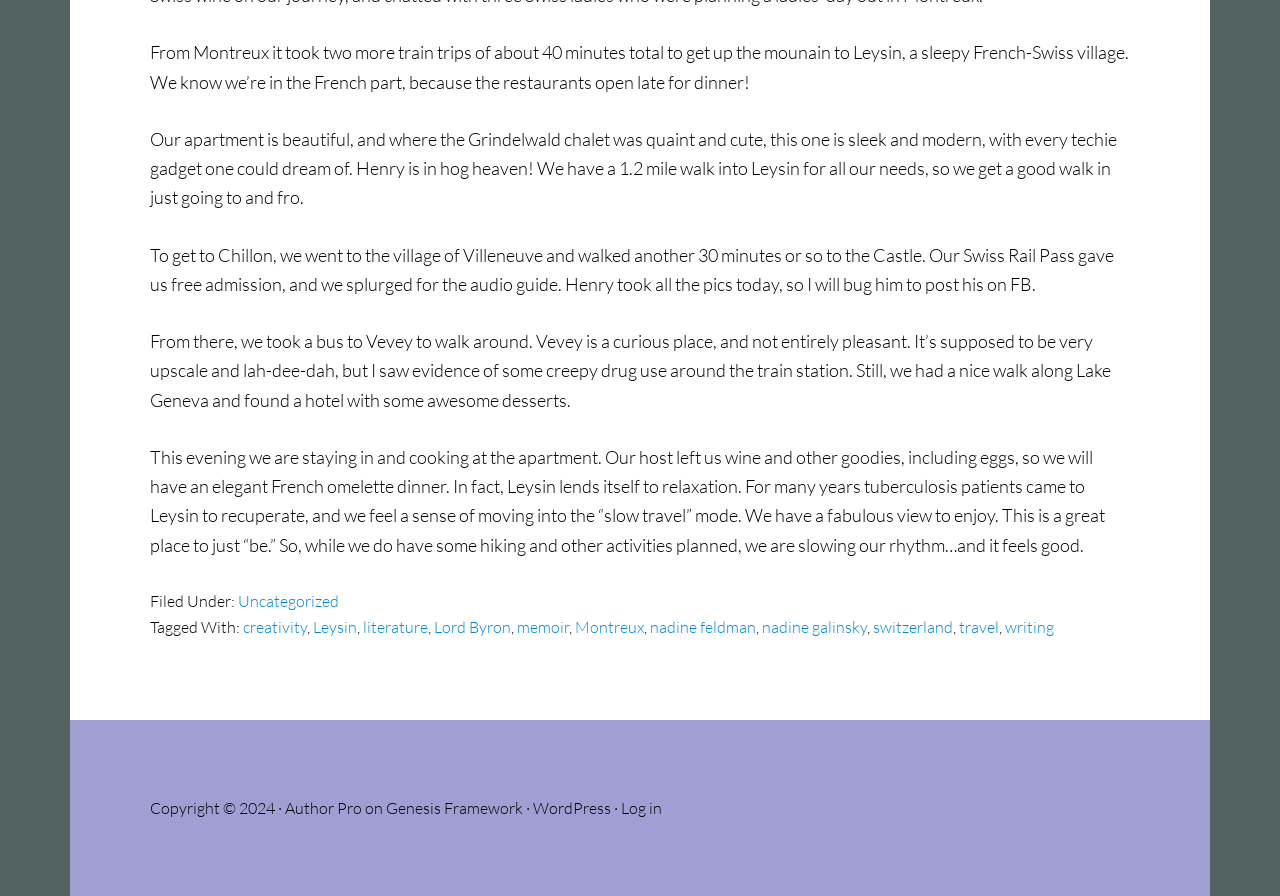What is the author's plan for dinner?
Using the visual information from the image, give a one-word or short-phrase answer.

French omelette